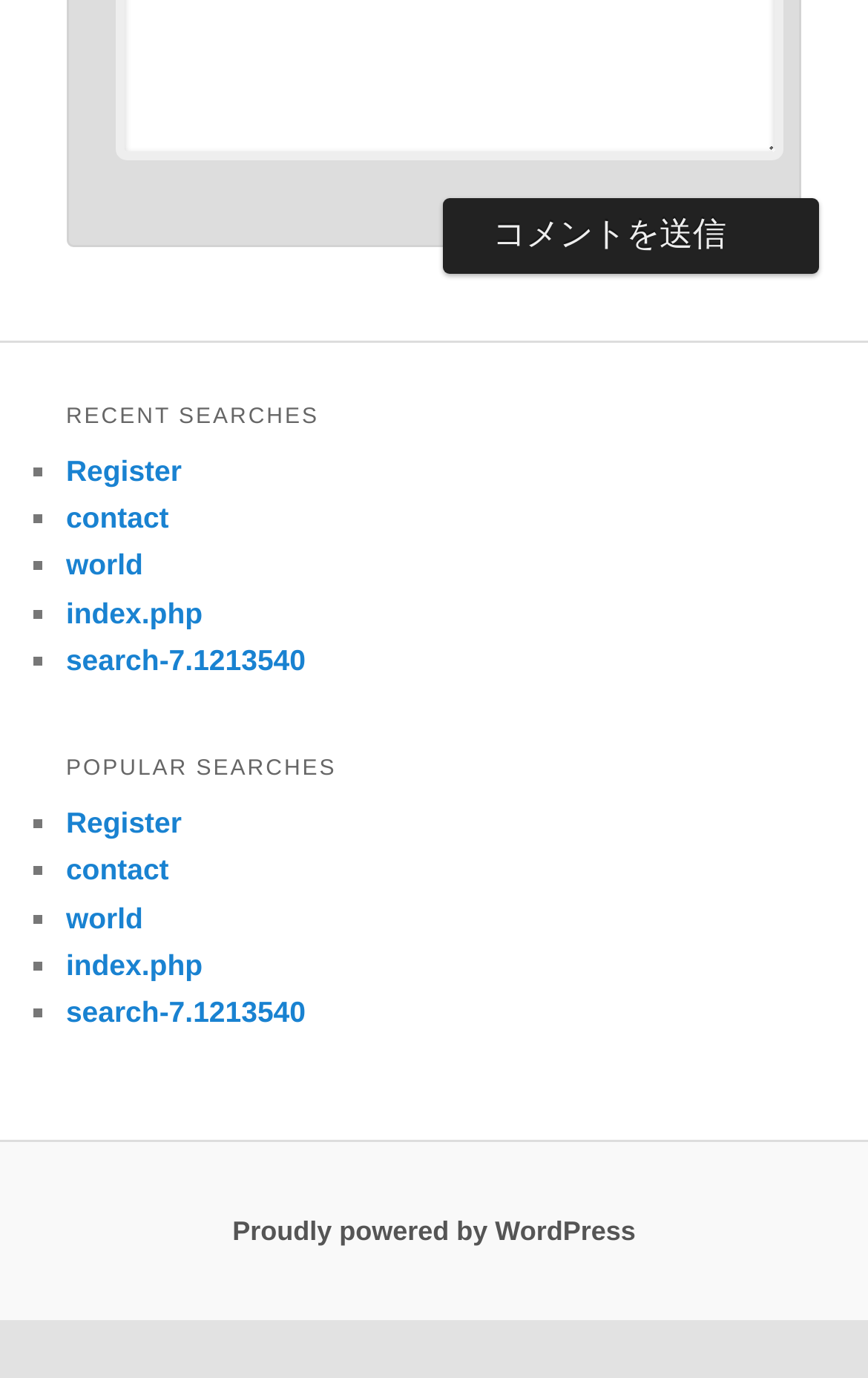Specify the bounding box coordinates of the area to click in order to follow the given instruction: "Click the 'コメントを送信' button."

[0.511, 0.143, 0.944, 0.199]